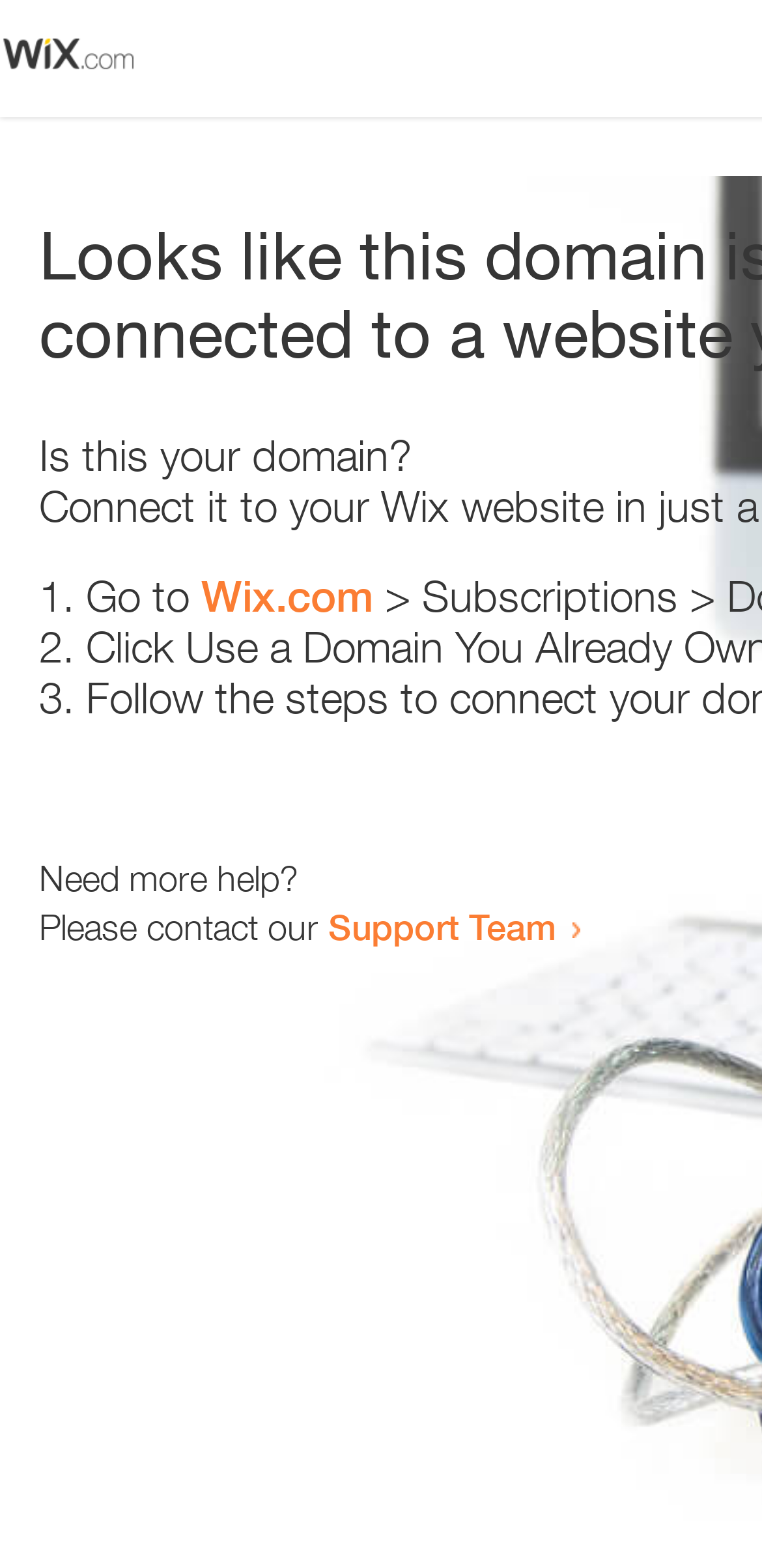What is the support team contact method?
Answer the question based on the image using a single word or a brief phrase.

Link